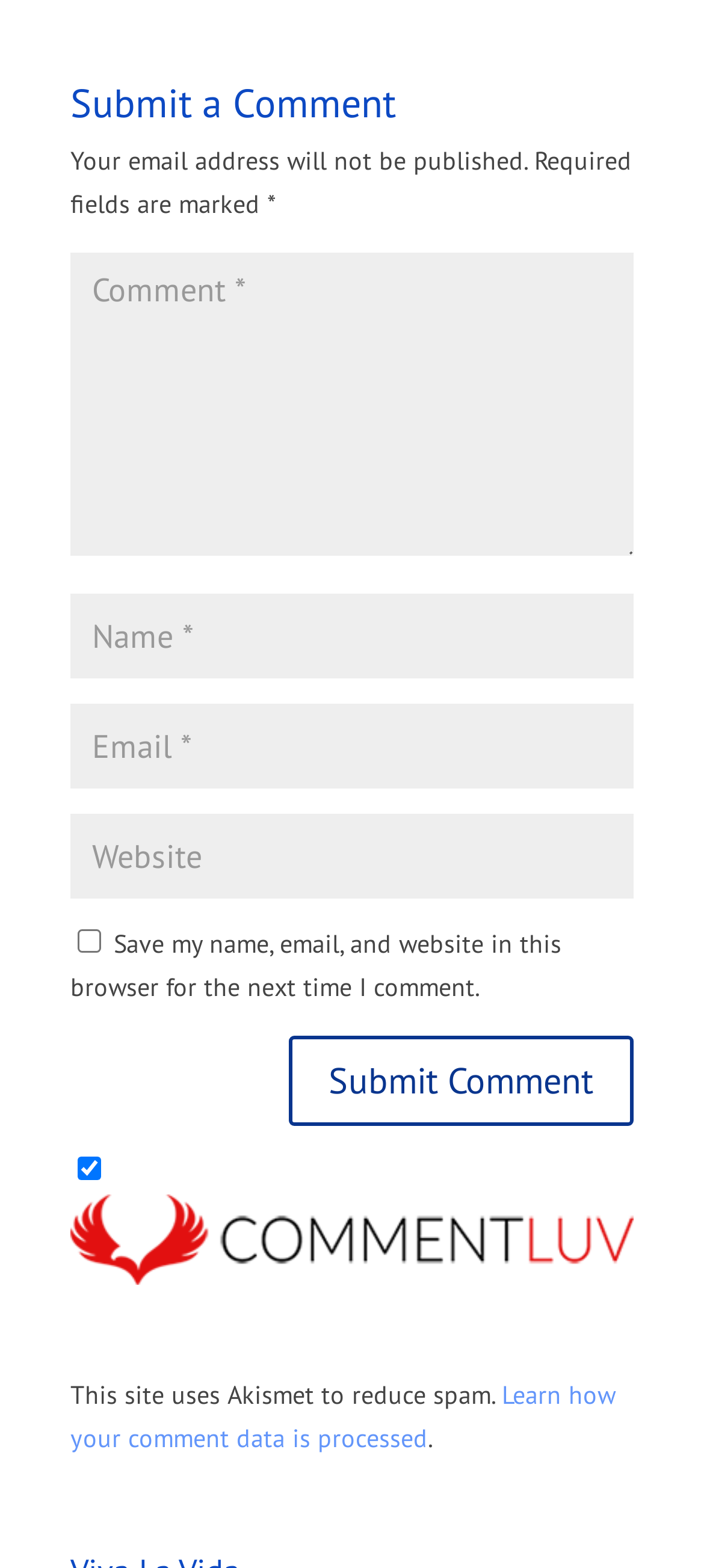Respond with a single word or short phrase to the following question: 
What is the name of the spam reduction tool used?

Akismet